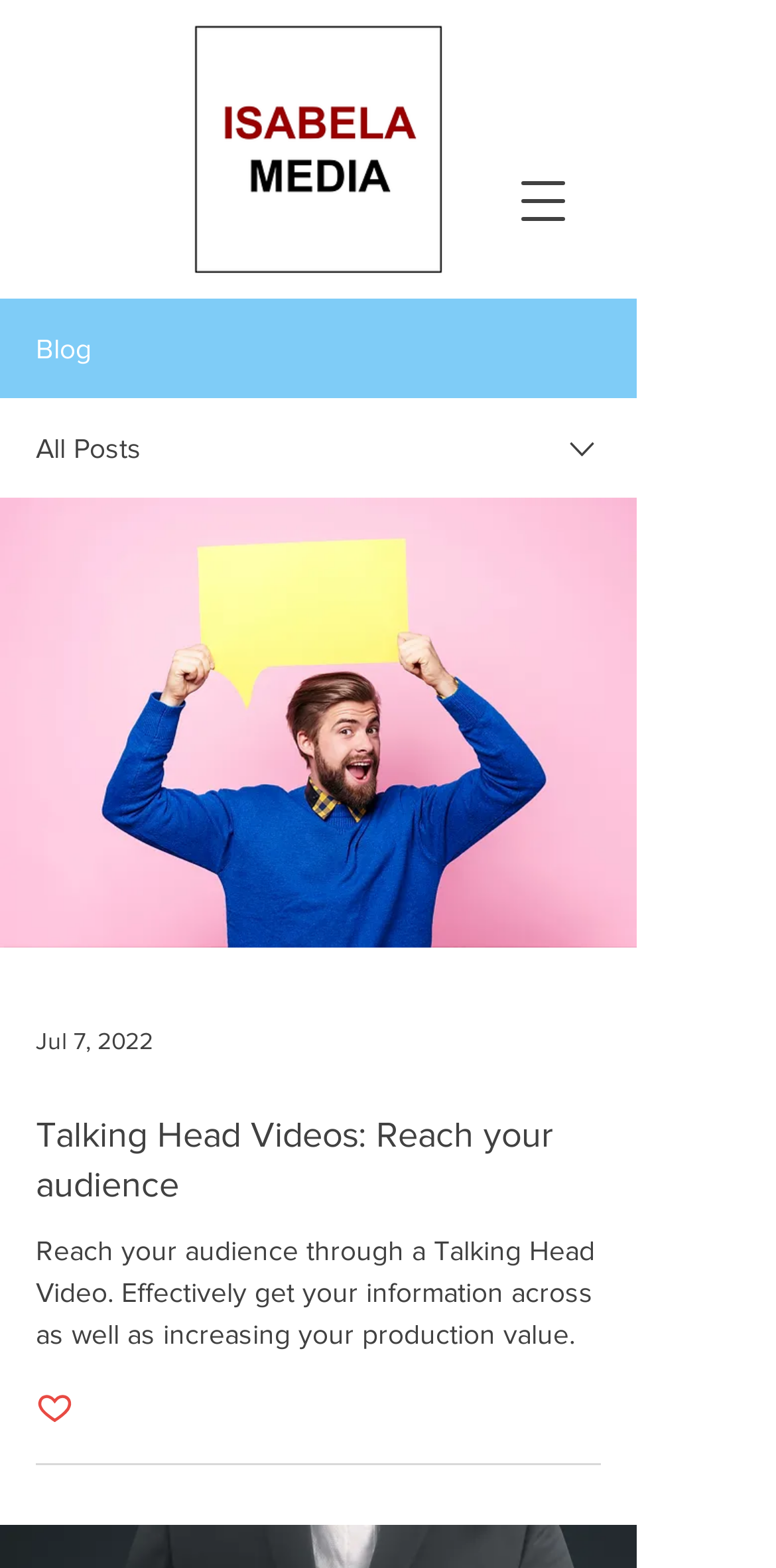By analyzing the image, answer the following question with a detailed response: What is the date of the blog post?

The date of the blog post is located below the blog post title, with a bounding box coordinate of [0.046, 0.655, 0.197, 0.673]. It is a generic element with the text 'Jul 7, 2022'.